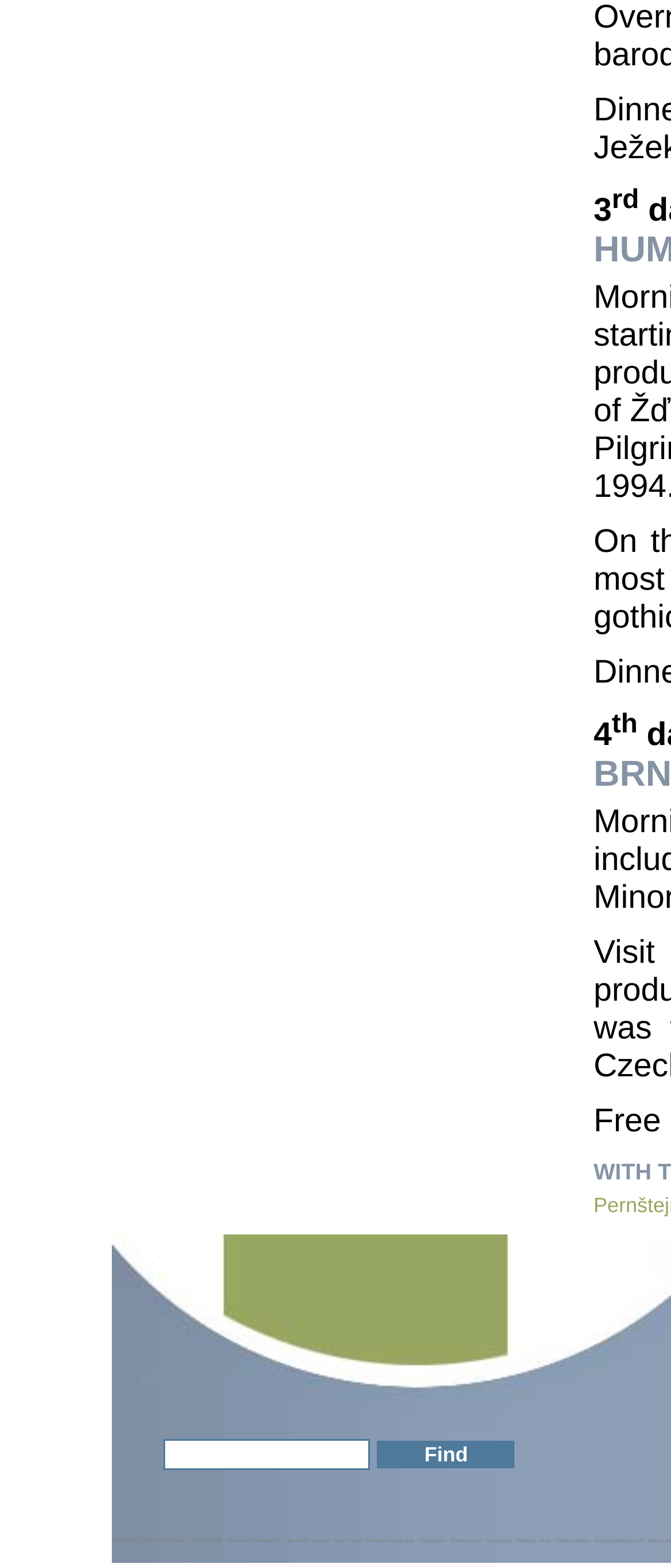Please determine the bounding box coordinates of the section I need to click to accomplish this instruction: "Enter text".

[0.244, 0.918, 0.551, 0.938]